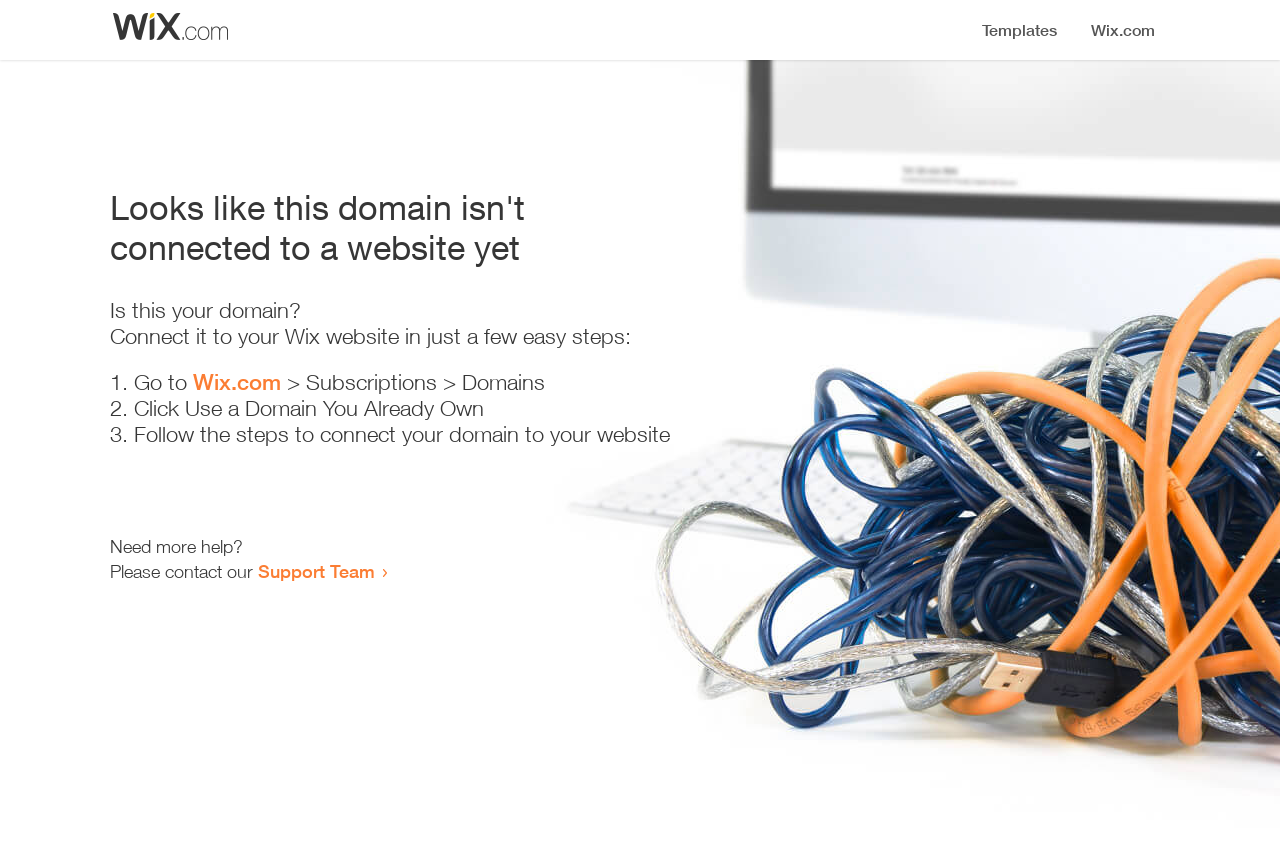Create a detailed summary of all the visual and textual information on the webpage.

The webpage appears to be an error page, indicating that a domain is not connected to a website yet. At the top, there is a small image, followed by a heading that states the error message. Below the heading, there is a series of instructions to connect the domain to a Wix website. 

The instructions are presented in a step-by-step format, with three numbered list items. The first step is to go to Wix.com, followed by a link to the website. The second step is to click "Use a Domain You Already Own", and the third step is to follow the instructions to connect the domain to the website. 

At the bottom of the page, there is a section that offers additional help, with a link to the Support Team. The overall layout is simple and easy to follow, with clear headings and concise text.